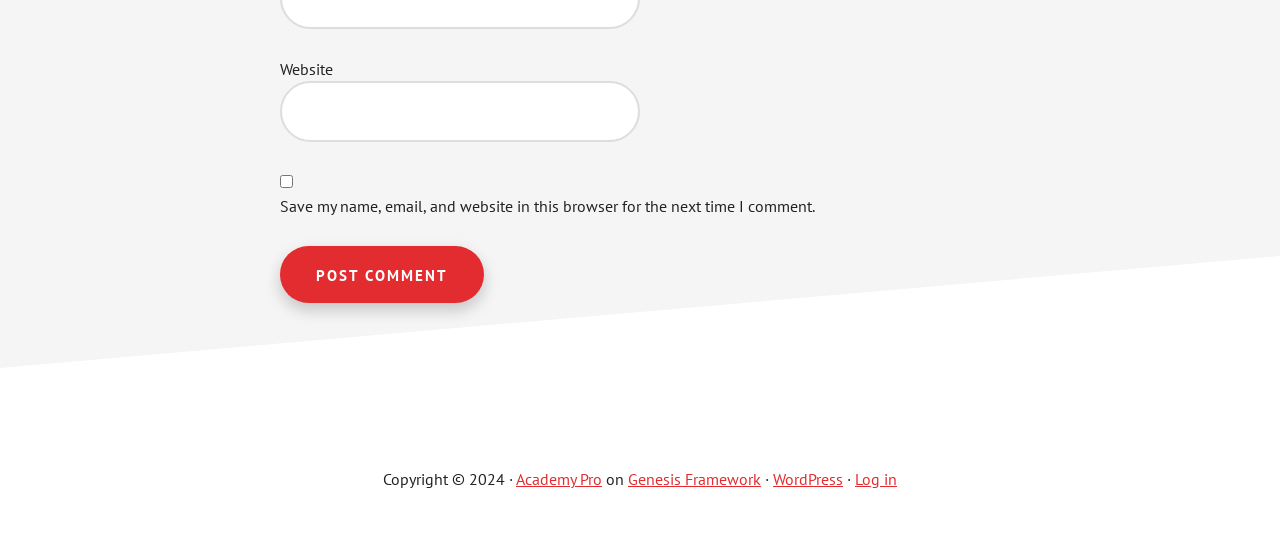Using a single word or phrase, answer the following question: 
What is the purpose of the checkbox?

Save comment information